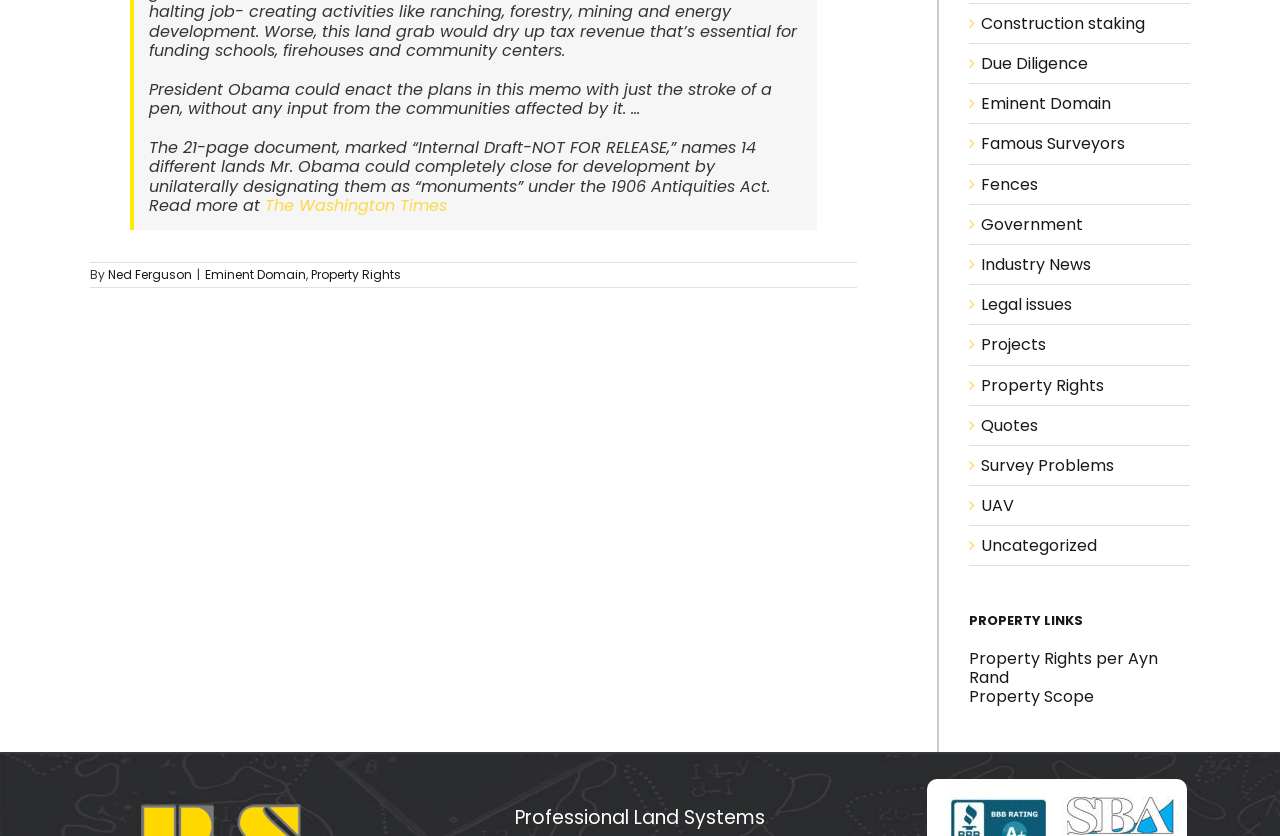Determine the bounding box of the UI element mentioned here: "UAV". The coordinates must be in the format [left, top, right, bottom] with values ranging from 0 to 1.

[0.766, 0.593, 0.922, 0.616]